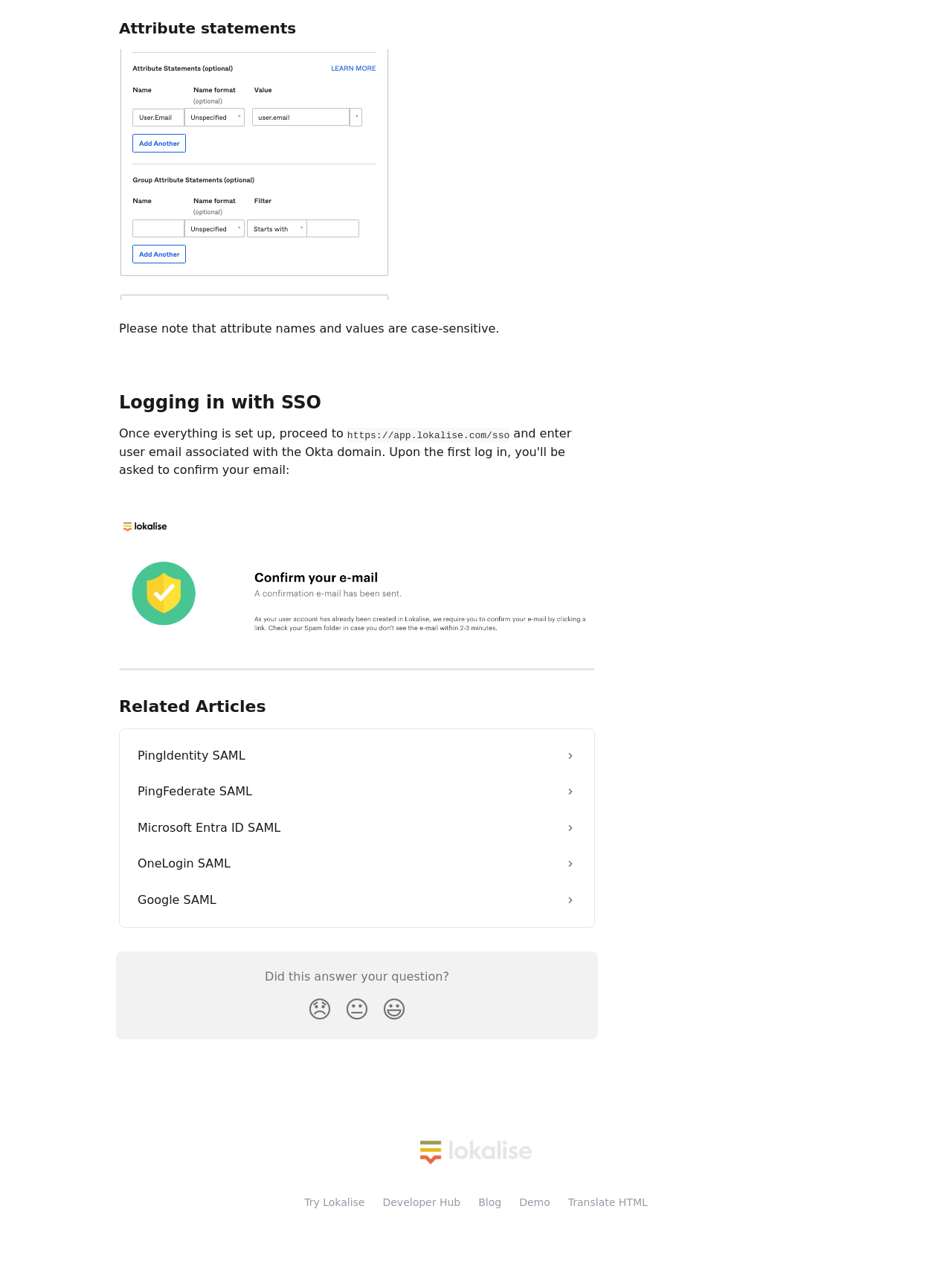Identify the bounding box coordinates of the element to click to follow this instruction: 'Click on the 'PingIdentity SAML' link'. Ensure the coordinates are four float values between 0 and 1, provided as [left, top, right, bottom].

[0.135, 0.581, 0.615, 0.609]